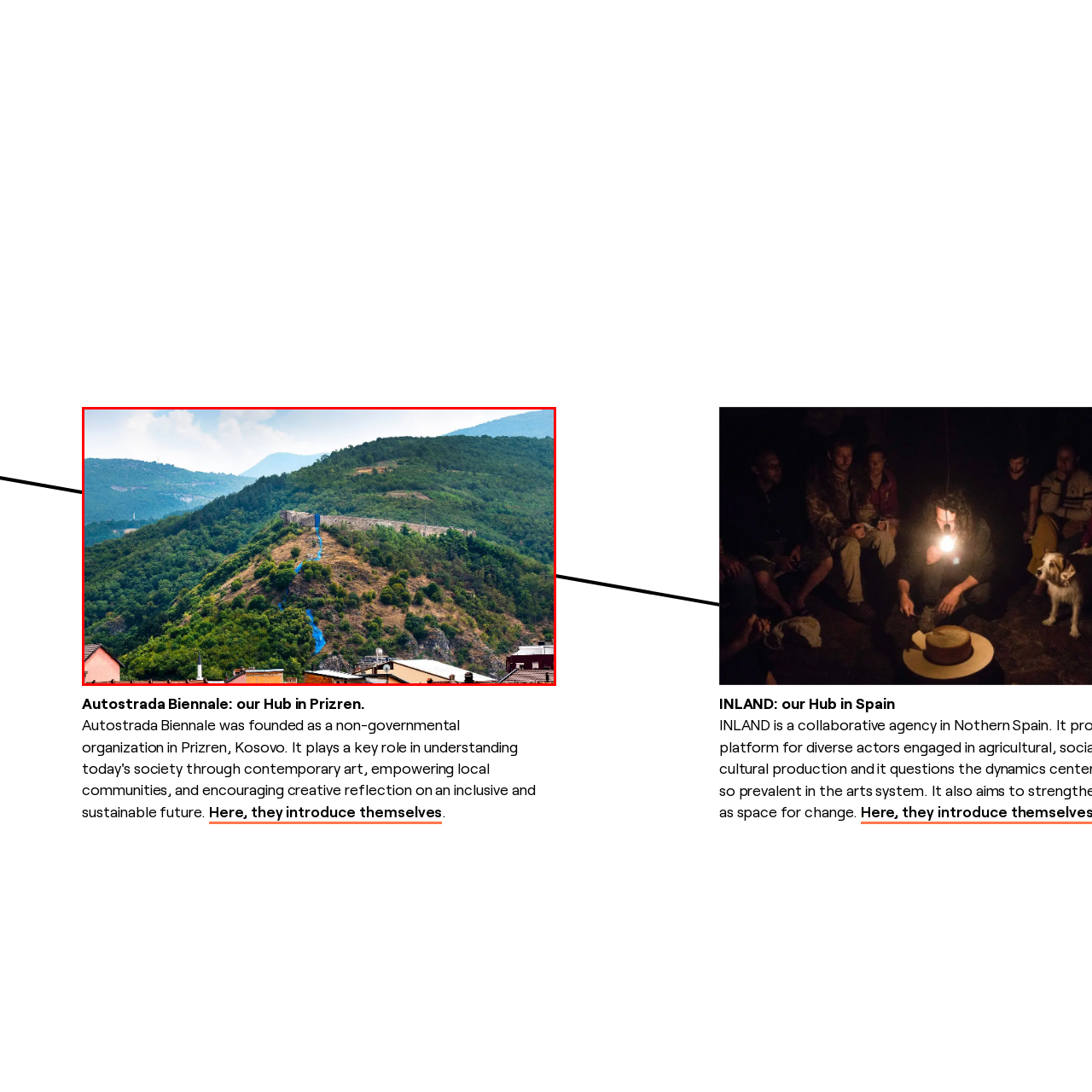What is the background of the historical structure?
Examine the image within the red bounding box and provide a comprehensive answer to the question.

According to the caption, the remnants of a historical structure can be seen 'peeking out from the landscape', indicating that the structure is situated within the natural surroundings.